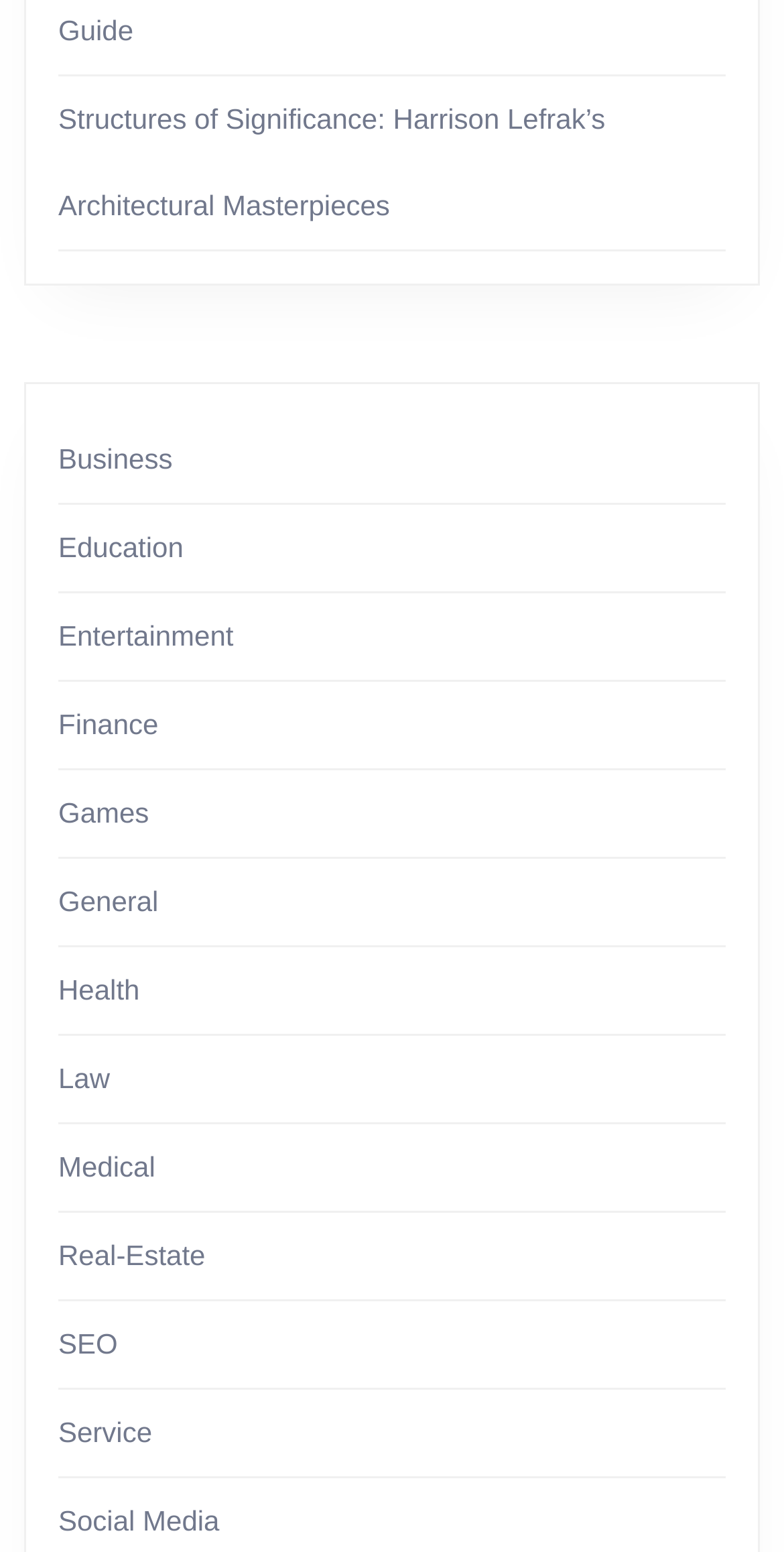Please locate the bounding box coordinates of the element that needs to be clicked to achieve the following instruction: "Read the blog post 'A (nice) room of one’s own'". The coordinates should be four float numbers between 0 and 1, i.e., [left, top, right, bottom].

None